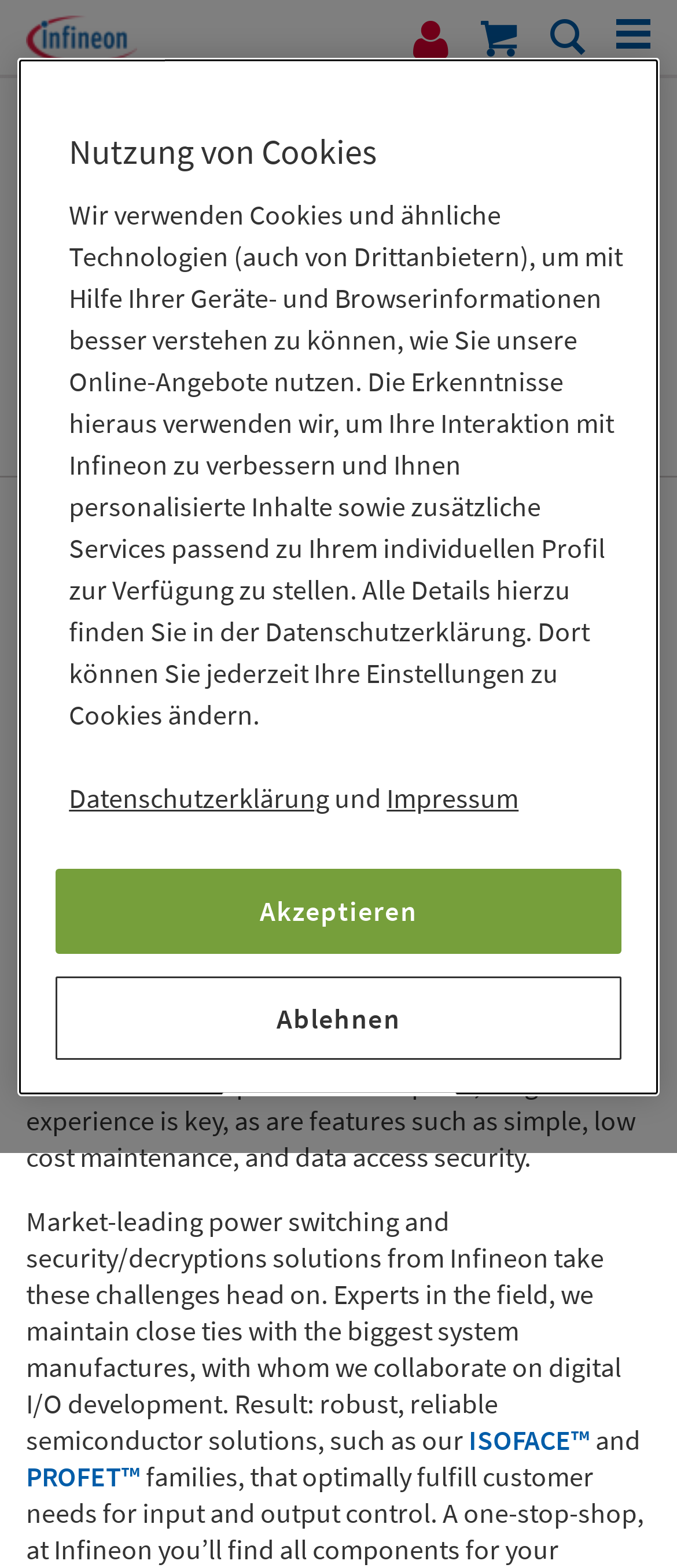Are there any images on the webpage?
Based on the visual, give a brief answer using one word or a short phrase.

Yes